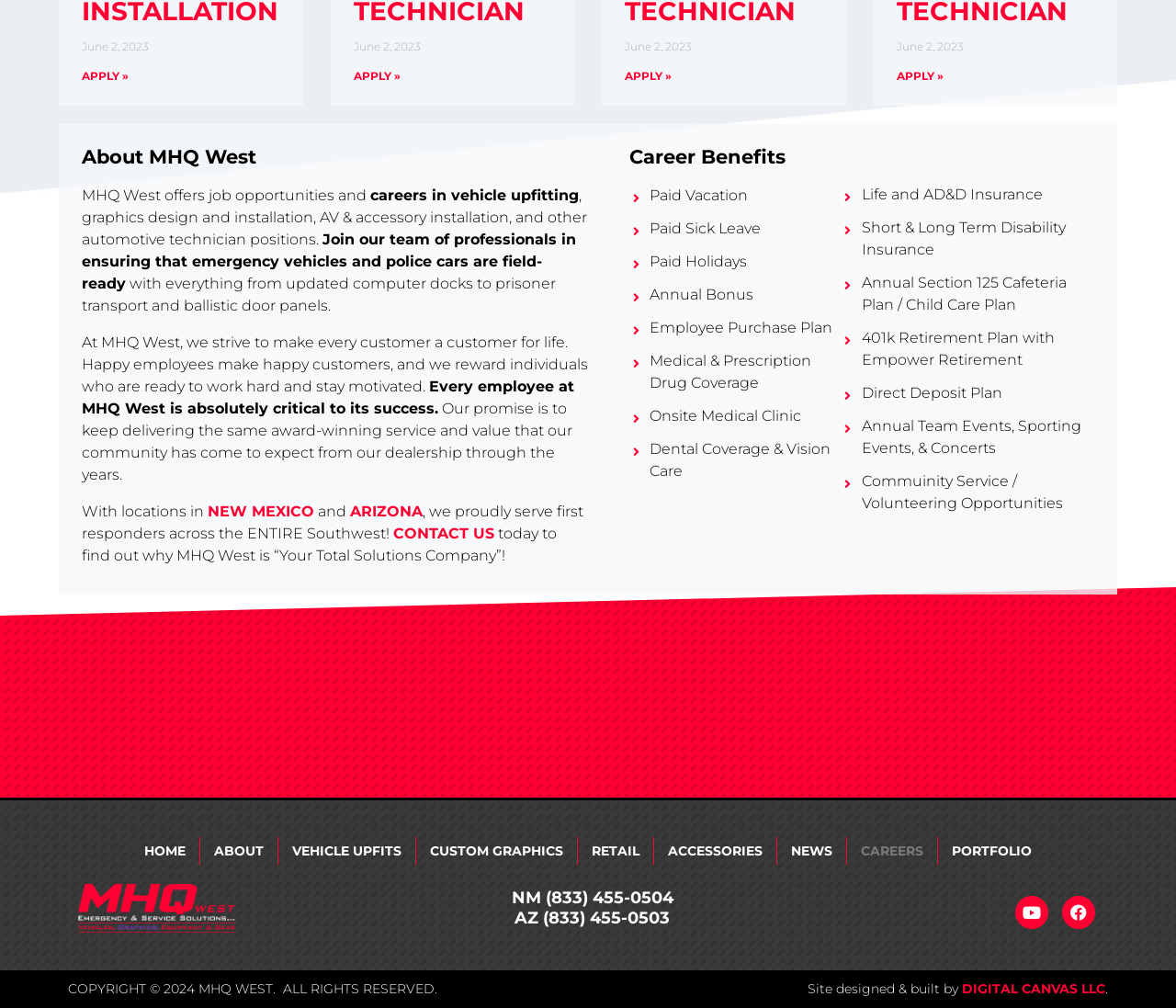Provide the bounding box coordinates of the HTML element this sentence describes: "(833) 455-0503".

[0.462, 0.901, 0.57, 0.921]